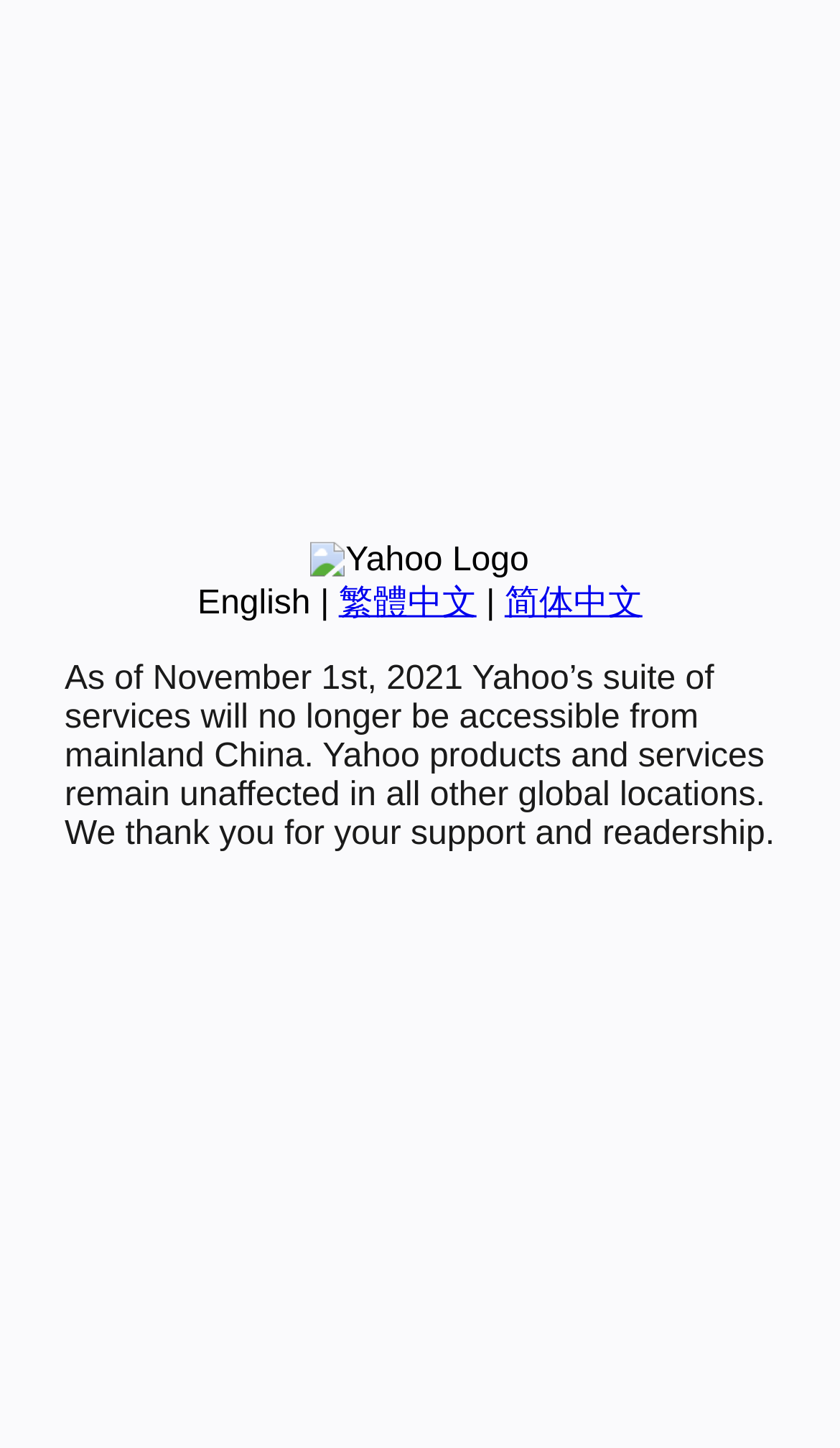Please find the bounding box coordinates in the format (top-left x, top-left y, bottom-right x, bottom-right y) for the given element description. Ensure the coordinates are floating point numbers between 0 and 1. Description: English

[0.235, 0.404, 0.37, 0.429]